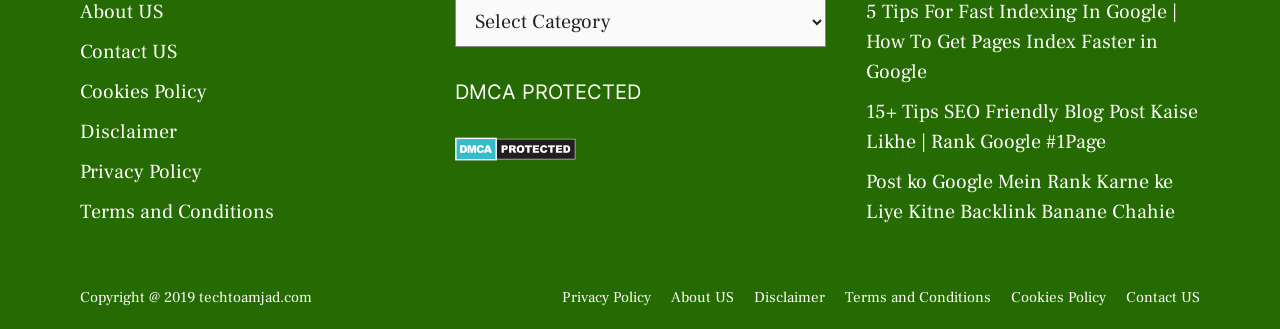How many blog post links are there on the webpage?
Using the image as a reference, answer the question in detail.

I counted the number of link elements that appear to be blog post titles and found that there are 2 links: '15+ Tips SEO Friendly Blog Post Kaise Likhe | Rank Google #1Page' and 'Post ko Google Mein Rank Karne ke Liye Kitne Backlink Banane Chahie'.